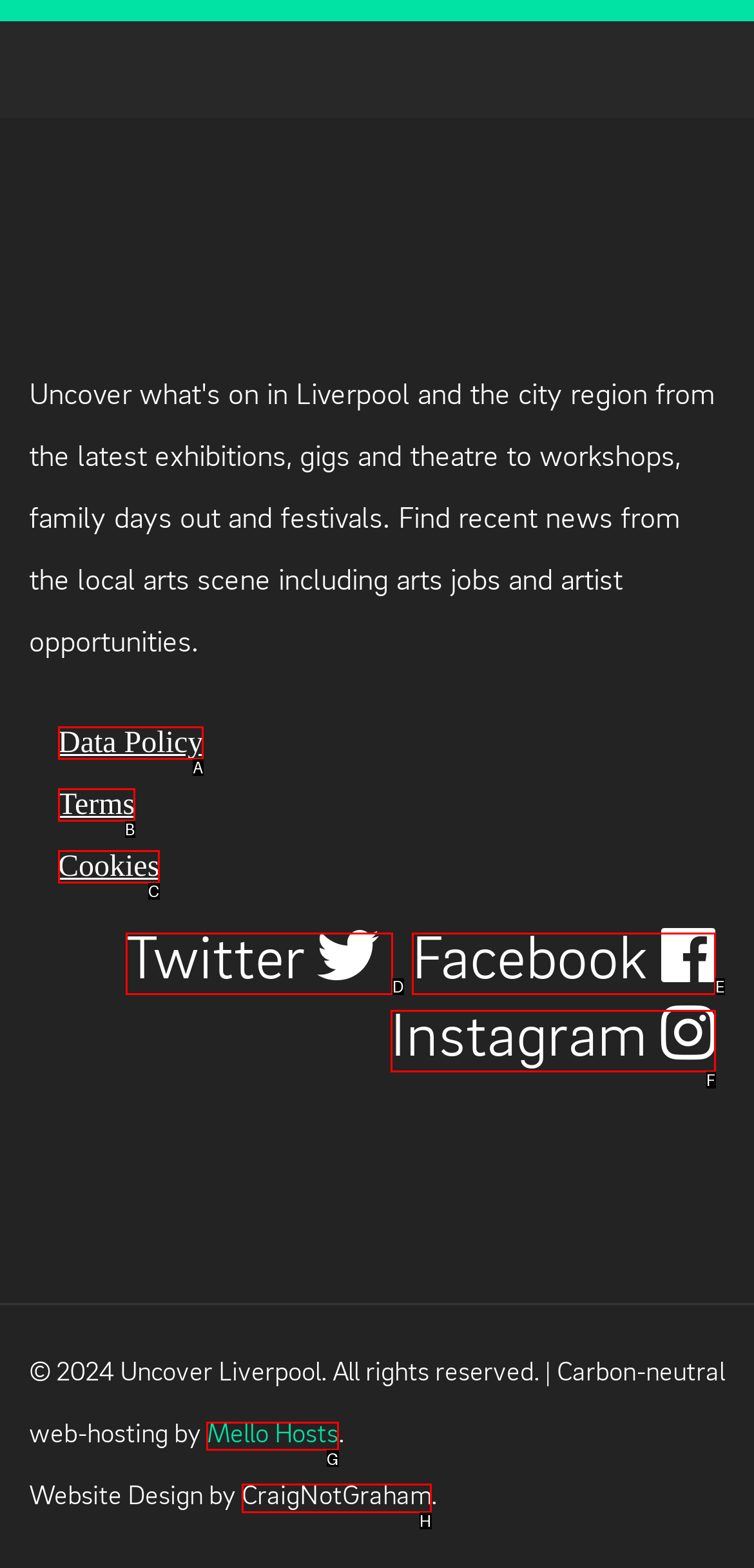To achieve the task: Go to Mello Hosts website, which HTML element do you need to click?
Respond with the letter of the correct option from the given choices.

G